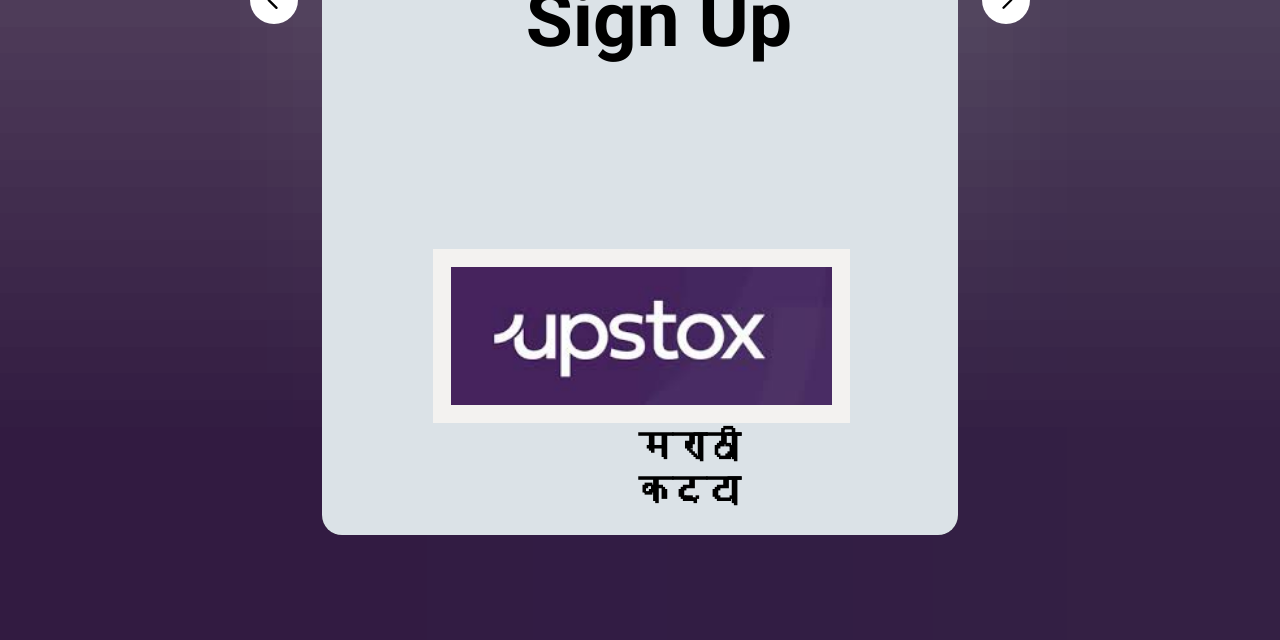Refer to the element description मराठी कट्टा and identify the corresponding bounding box in the screenshot. Format the coordinates as (top-left x, top-left y, bottom-right x, bottom-right y) with values in the range of 0 to 1.

[0.408, 0.14, 0.57, 0.217]